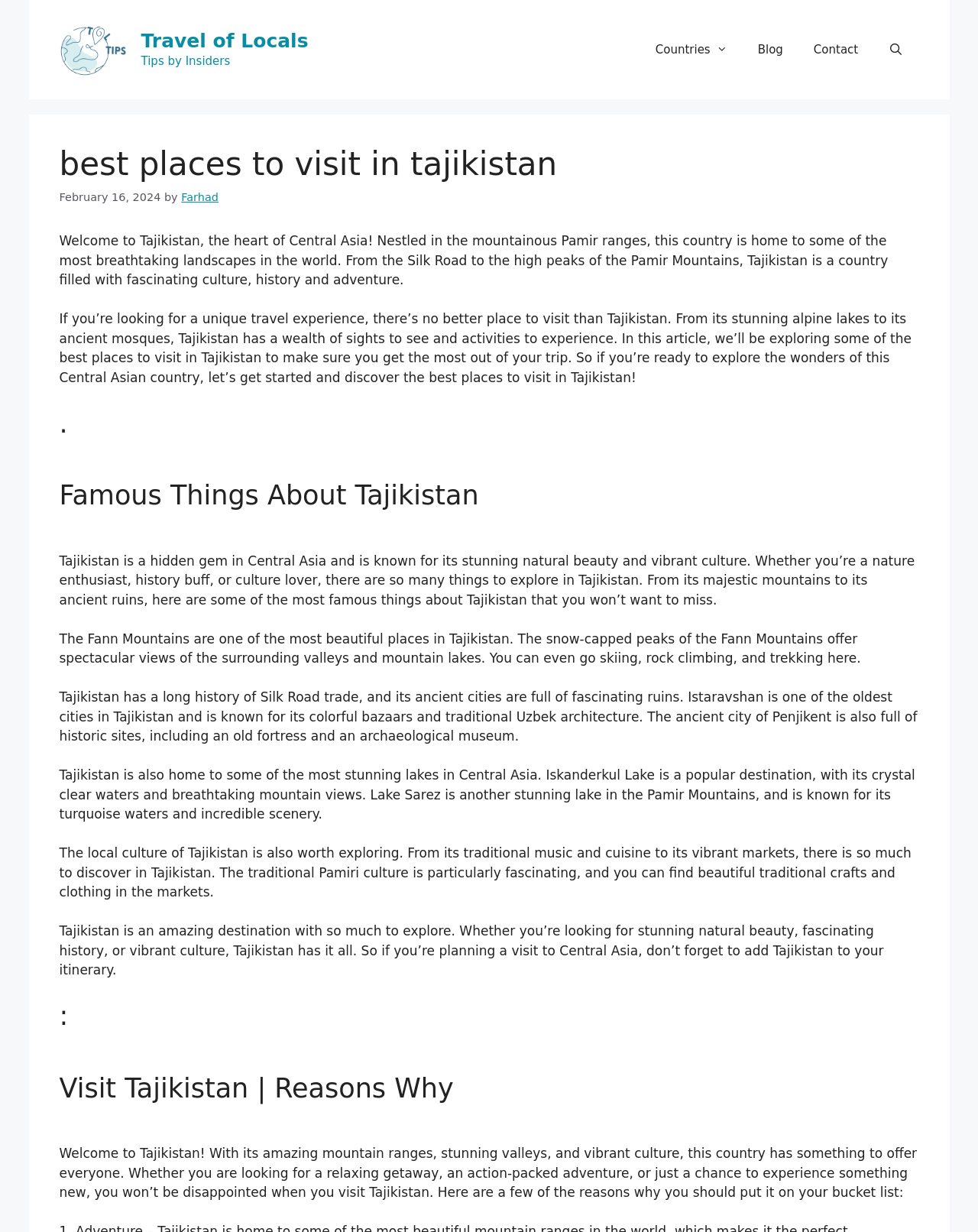Provide the bounding box for the UI element matching this description: "Srijita Mahapatra".

None